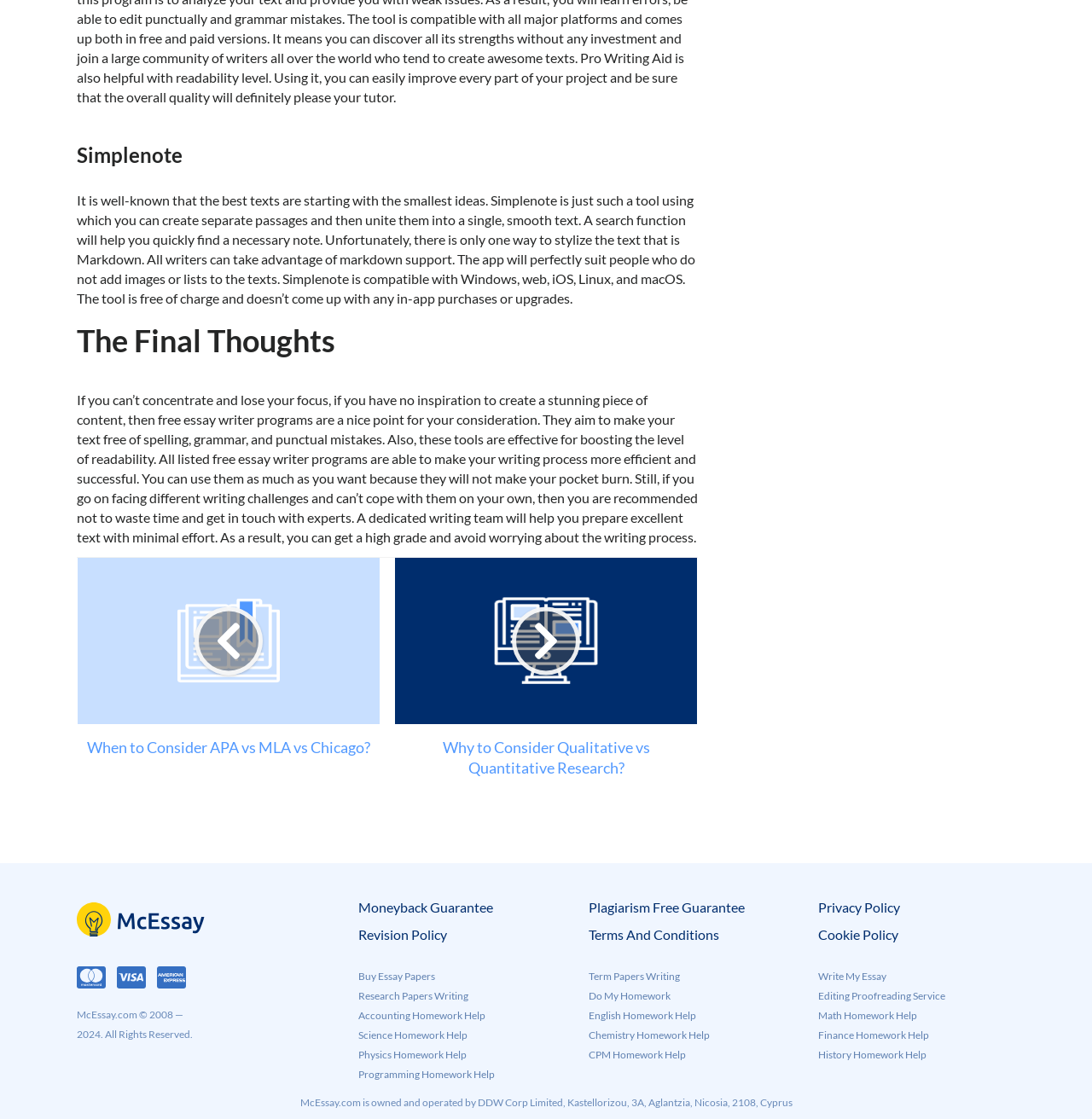What is the purpose of Simplenote?
Based on the image, give a one-word or short phrase answer.

Create separate passages and unite them